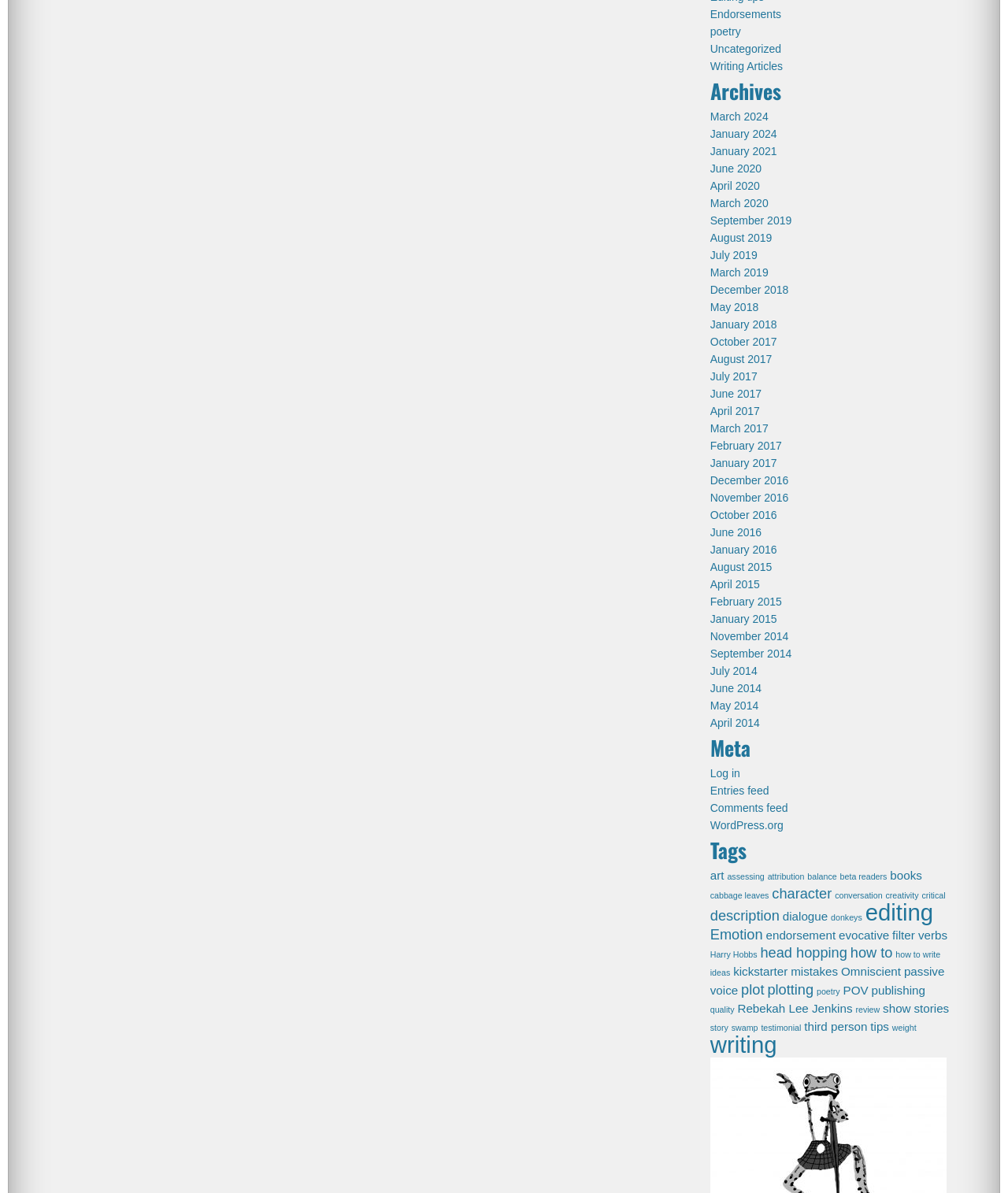Highlight the bounding box coordinates of the element you need to click to perform the following instruction: "View archives from 'March 2024'."

[0.704, 0.092, 0.762, 0.103]